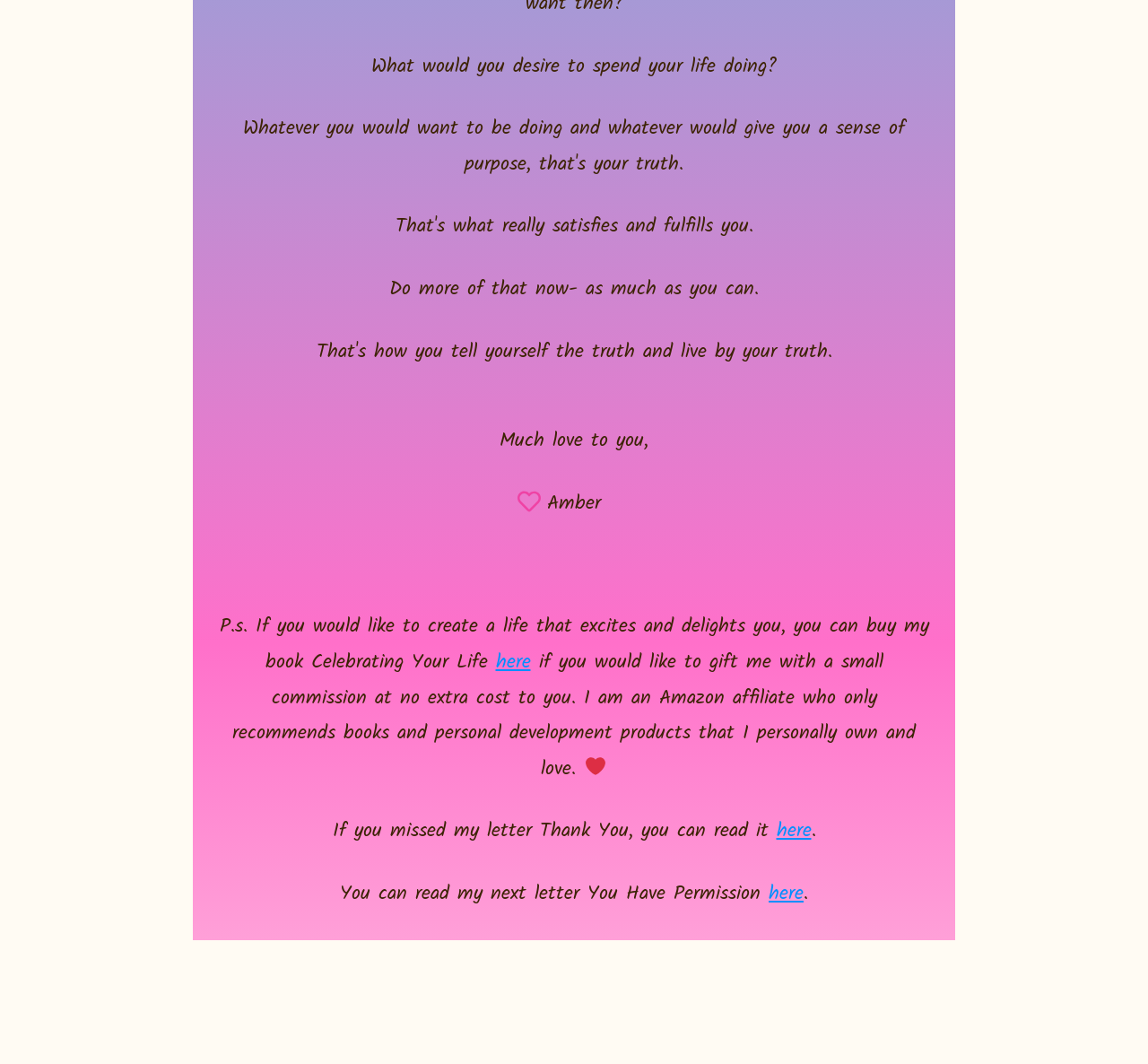What is the author's affiliation?
Look at the image and answer with only one word or phrase.

Amazon affiliate